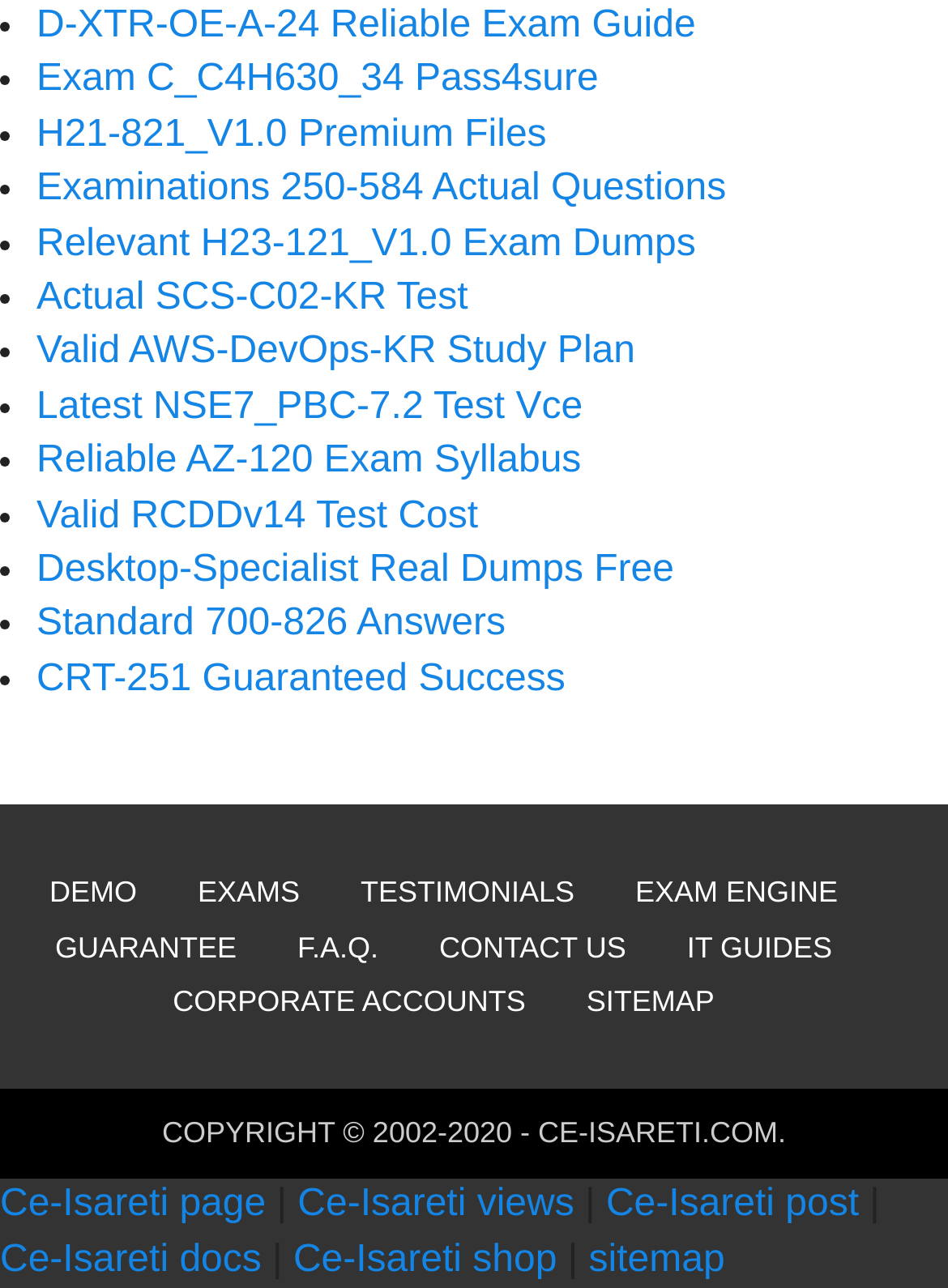Use a single word or phrase to answer the question: 
What is the name of the exam mentioned at the top?

FC0-U61